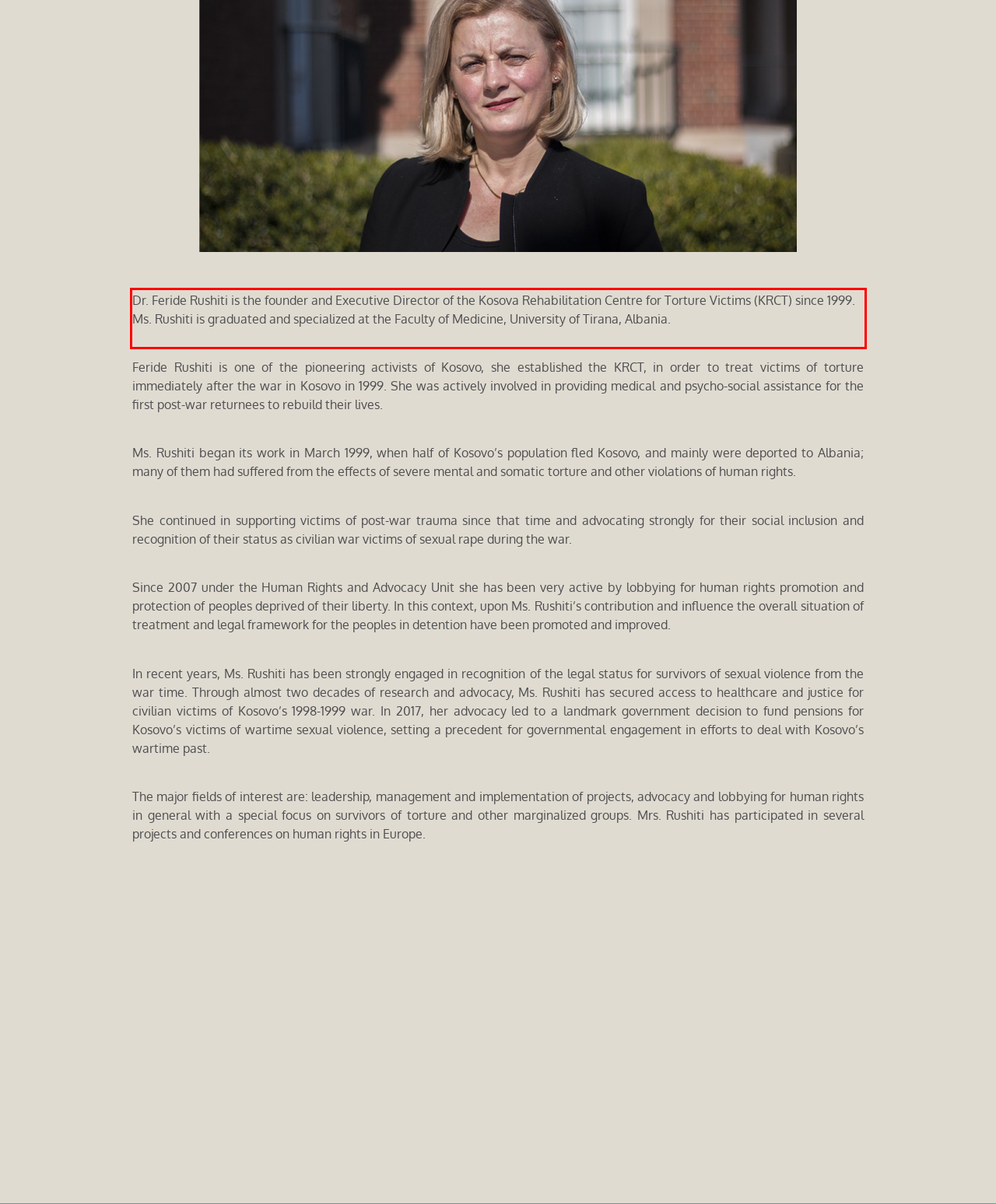Given a webpage screenshot with a red bounding box, perform OCR to read and deliver the text enclosed by the red bounding box.

Dr. Feride Rushiti is the founder and Executive Director of the Kosova Rehabilitation Centre for Torture Victims (KRCT) since 1999. Ms. Rushiti is graduated and specialized at the Faculty of Medicine, University of Tirana, Albania.